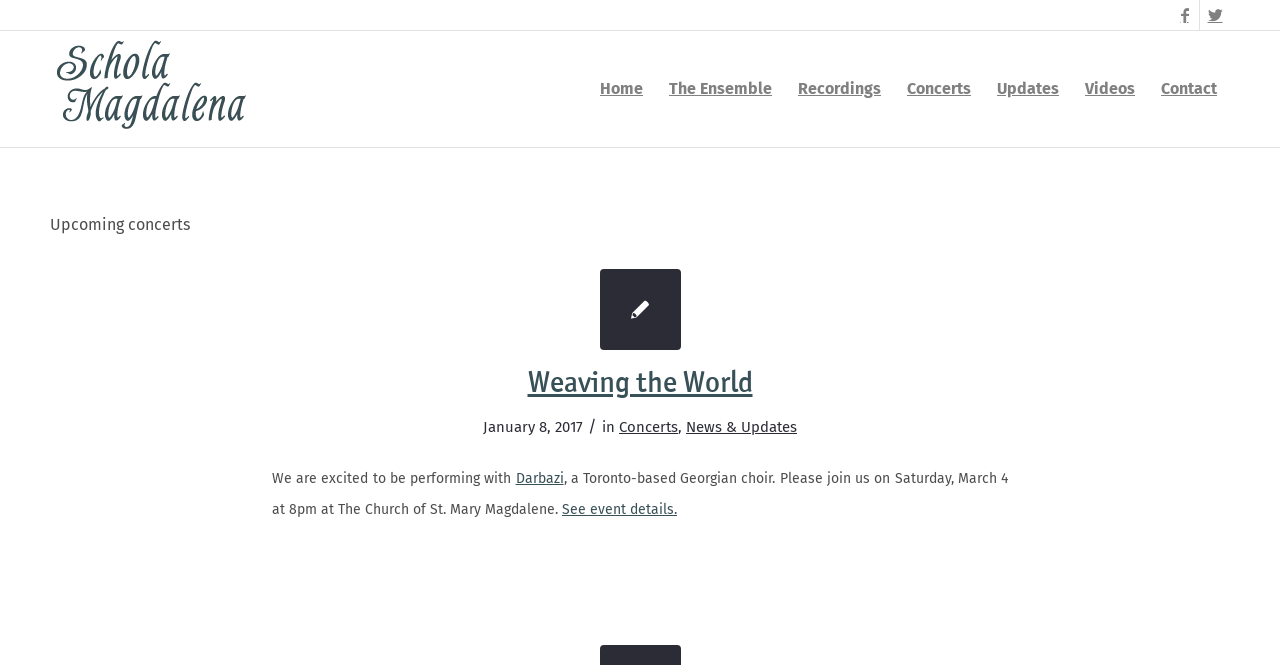From the webpage screenshot, identify the region described by alt="Schola Magdalena" title="Schola Wordmark". Provide the bounding box coordinates as (top-left x, top-left y, bottom-right x, bottom-right y), with each value being a floating point number between 0 and 1.

[0.039, 0.047, 0.195, 0.221]